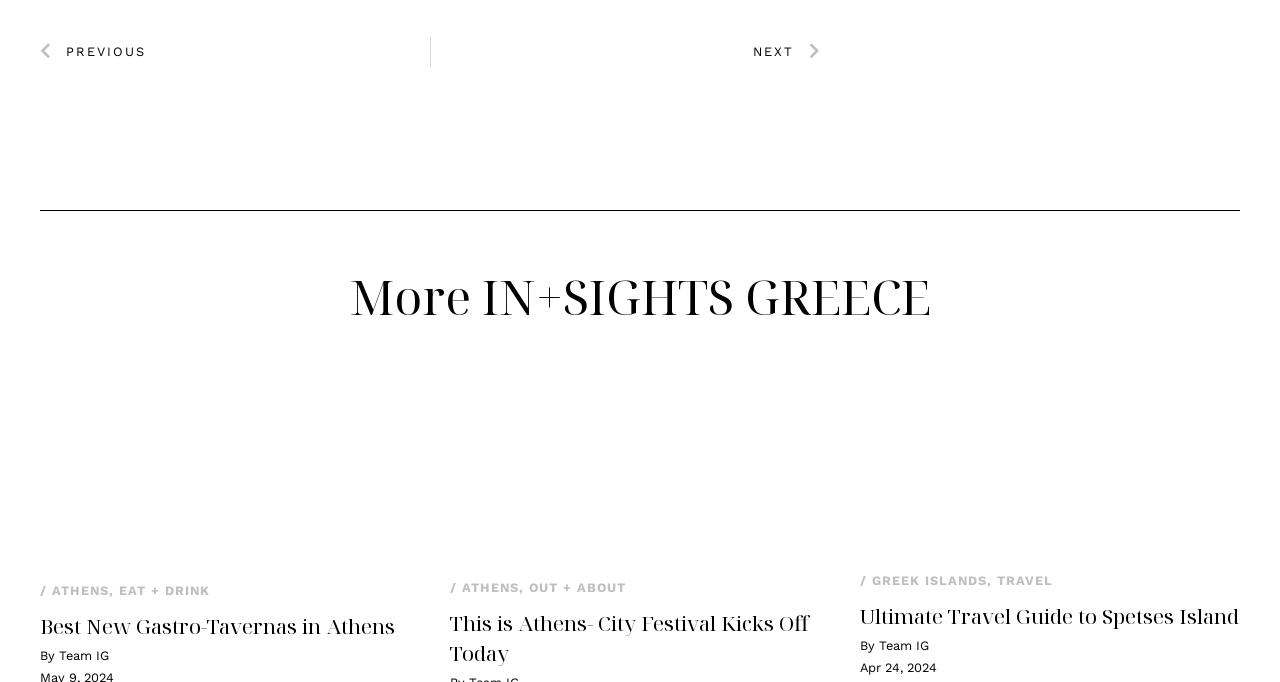Show me the bounding box coordinates of the clickable region to achieve the task as per the instruction: "view articles".

None